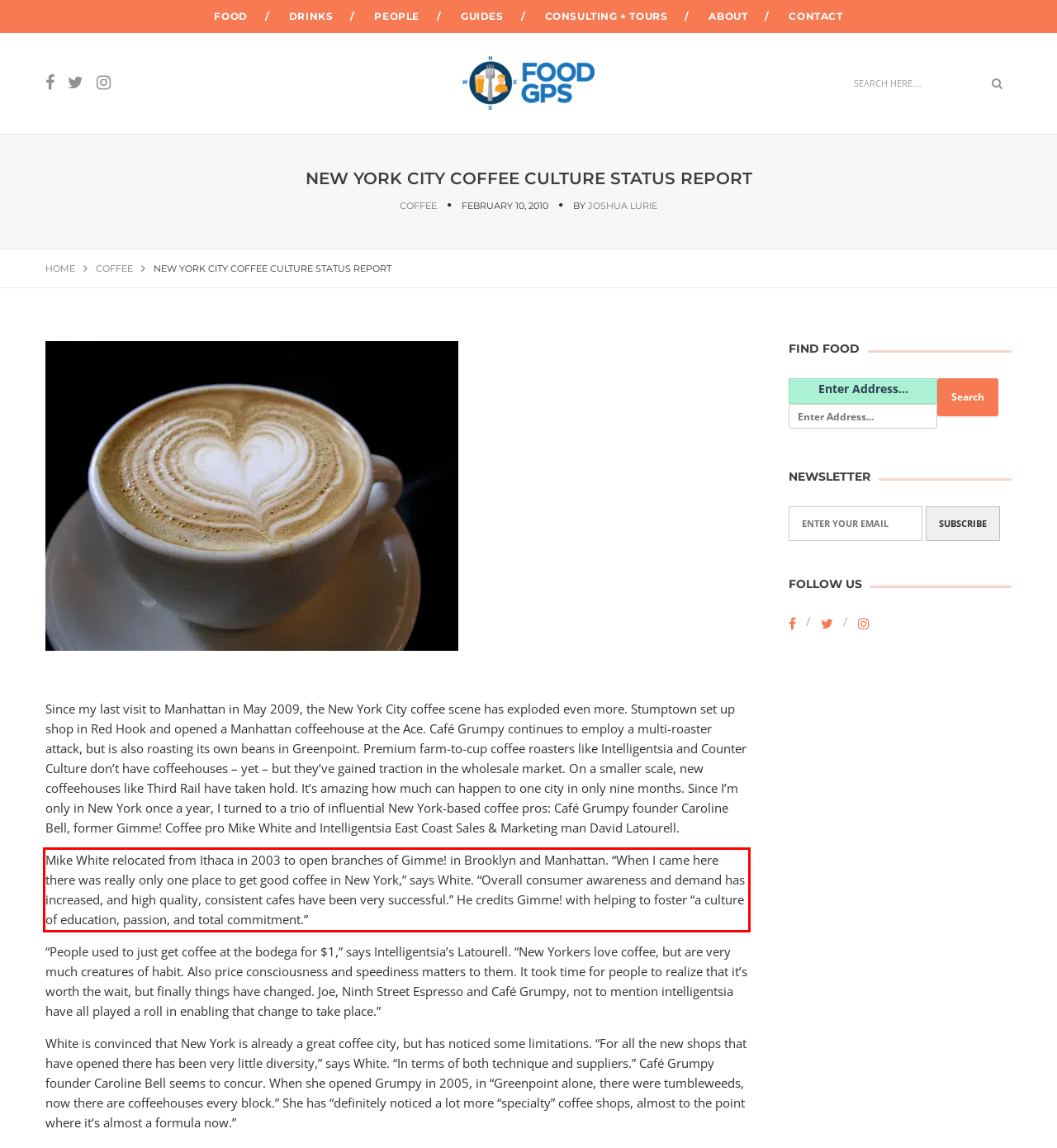Analyze the red bounding box in the provided webpage screenshot and generate the text content contained within.

Mike White relocated from Ithaca in 2003 to open branches of Gimme! in Brooklyn and Manhattan. “When I came here there was really only one place to get good coffee in New York,” says White. “Overall consumer awareness and demand has increased, and high quality, consistent cafes have been very successful.” He credits Gimme! with helping to foster “a culture of education, passion, and total commitment.”